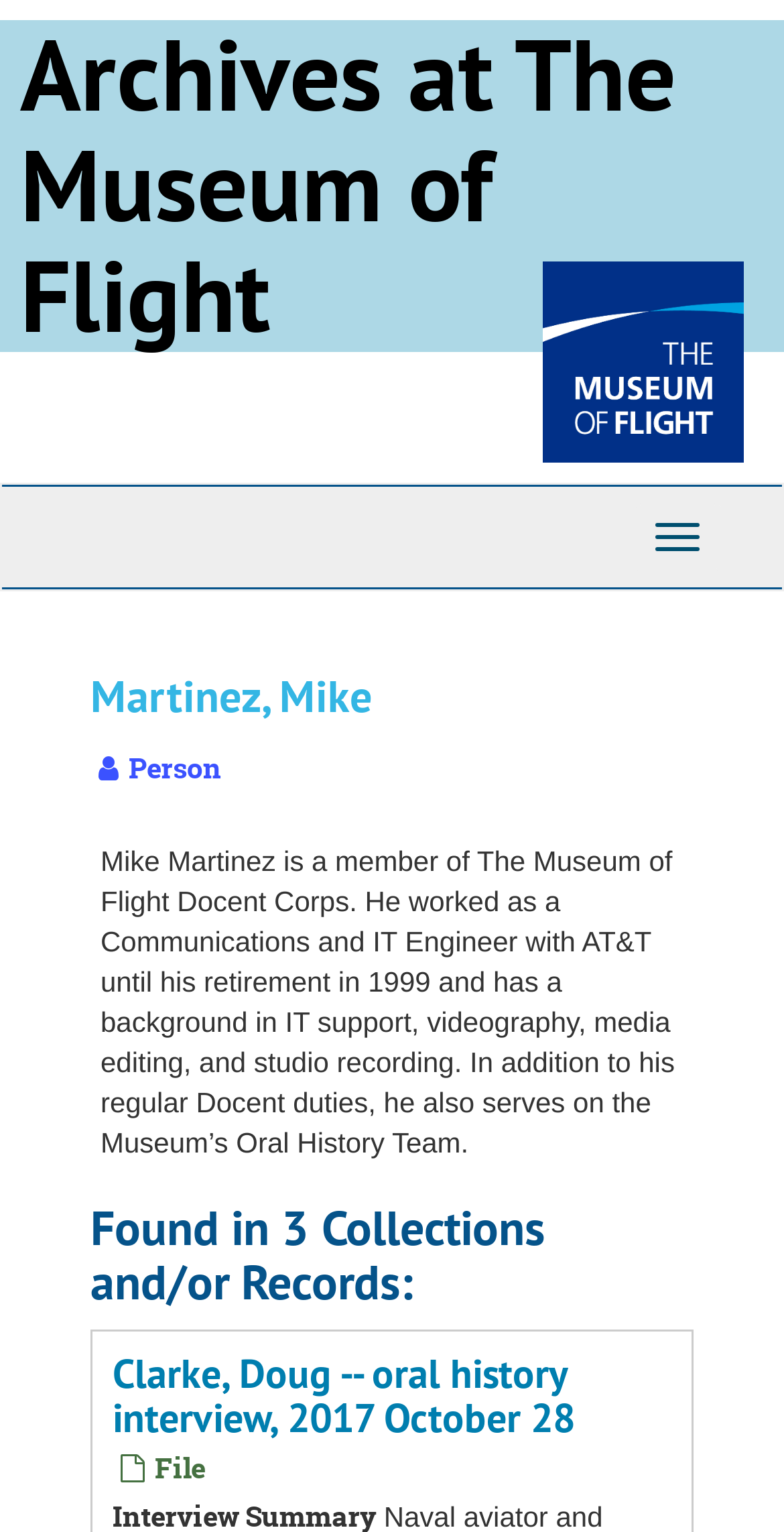Provide a brief response in the form of a single word or phrase:
What is the title of the oral history interview mentioned on the webpage?

Clarke, Doug -- oral history interview, 2017 October 28